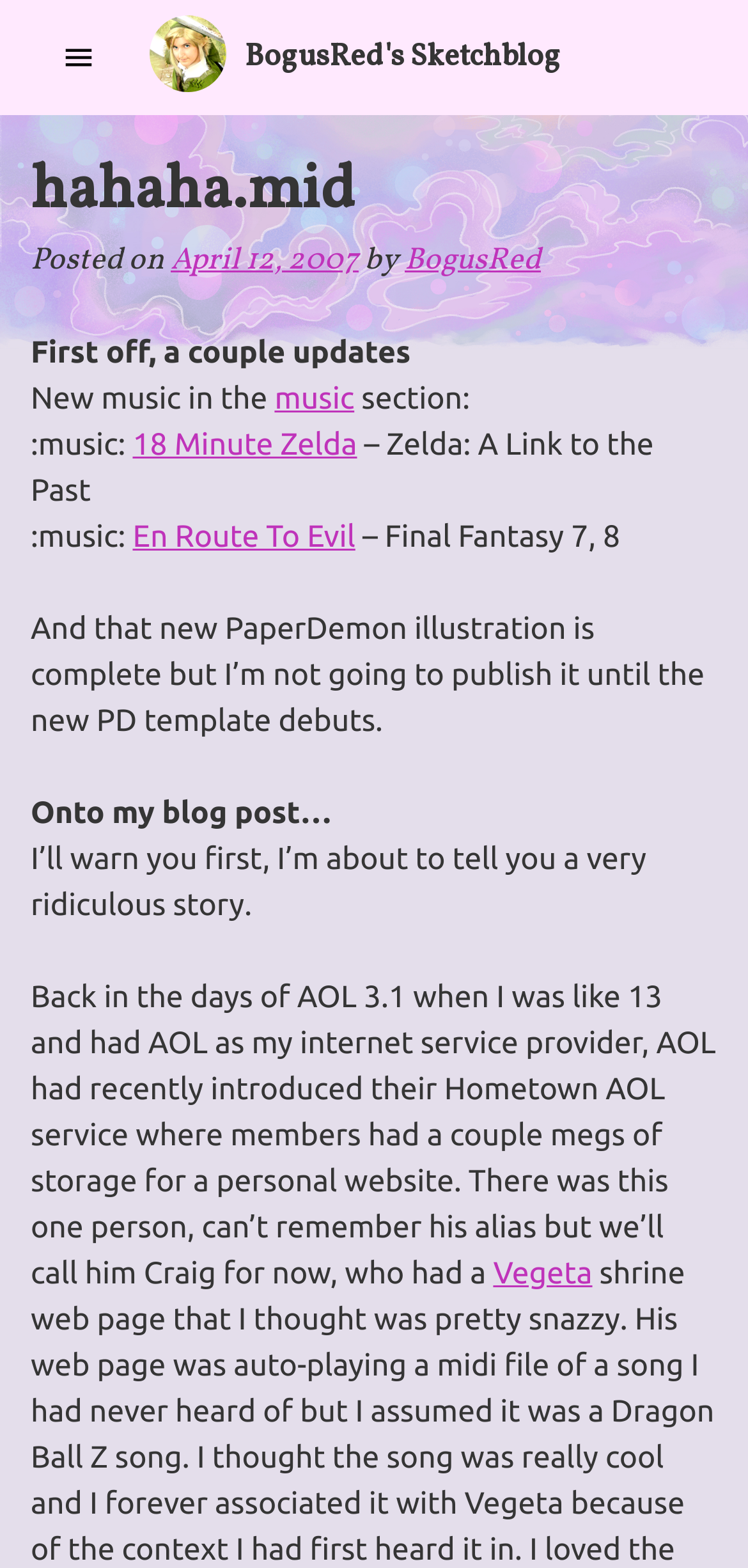Locate the bounding box coordinates of the area you need to click to fulfill this instruction: 'Read the post dated 'April 12, 2007''. The coordinates must be in the form of four float numbers ranging from 0 to 1: [left, top, right, bottom].

[0.228, 0.153, 0.479, 0.18]